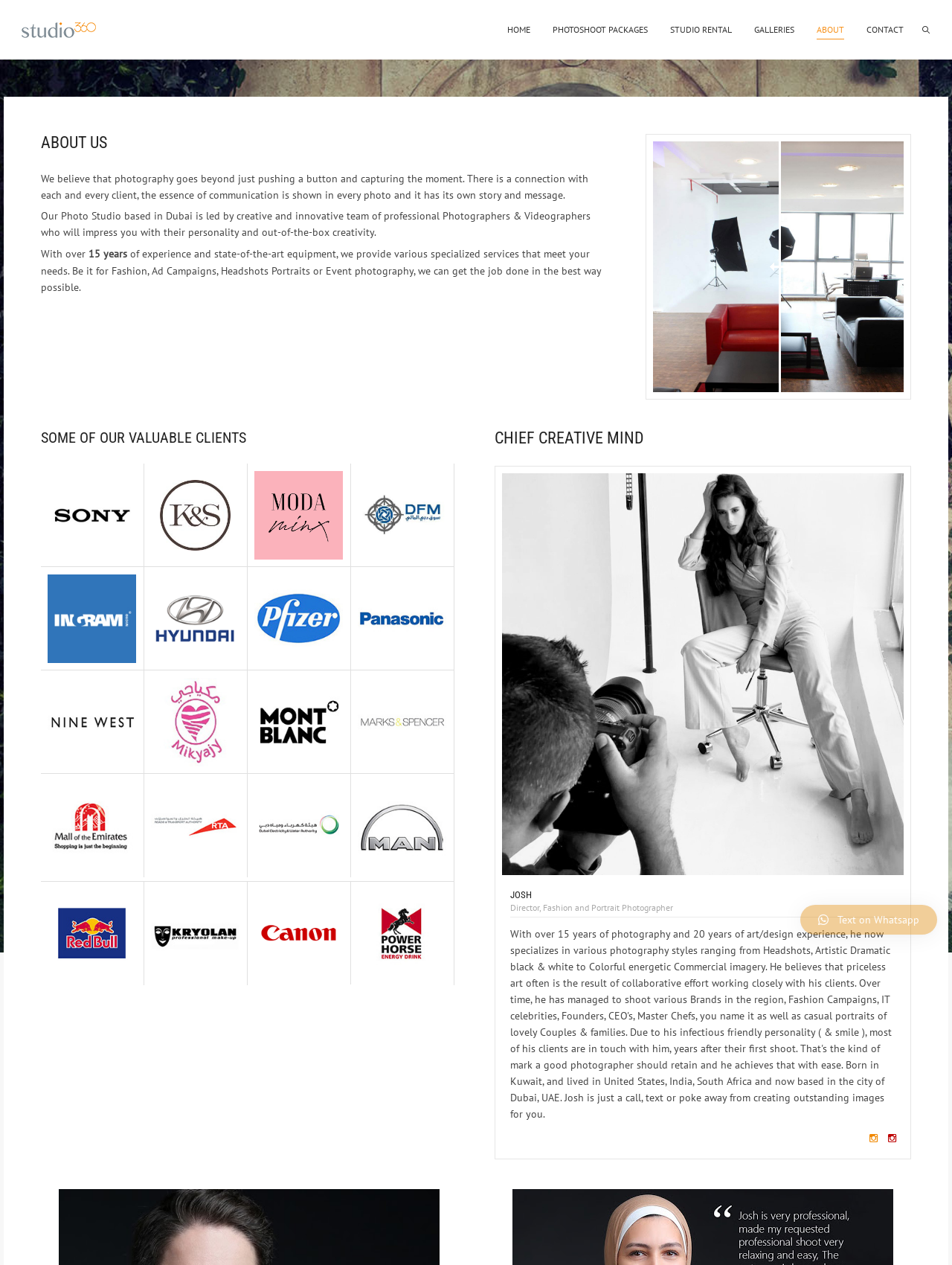Explain the webpage in detail.

The webpage is about Studio360 Dubai, a photography studio based in Dubai. At the top left corner, there is a logo image. Below the logo, there is a navigation menu with links to different sections of the website, including "HOME", "PHOTOSHOOT PACKAGES", "STUDIO RENTAL", "GALLERIES", "ABOUT", and "CONTACT". To the right of the navigation menu, there is a search box with a placeholder text "Search the site...".

The main content of the webpage is divided into three sections. The first section has a heading "ABOUT US" and describes the studio's philosophy and approach to photography. The text explains that the studio believes in building a connection with each client and capturing the essence of communication in every photo.

The second section has a heading "SOME OF OUR VALUABLE CLIENTS" and displays a grid of 12 images, each representing a different client of the studio, including Sony Middle East, King and Spalding, and Panasonic.

The third section has a heading "CHIEF CREATIVE MIND" and features a large image of a person named Josh, who is the director and fashion and portrait photographer of the studio. Below the image, there is a heading "JOSH" and a text describing his role. To the right of the image, there are two social media links and a button to text Josh on WhatsApp.